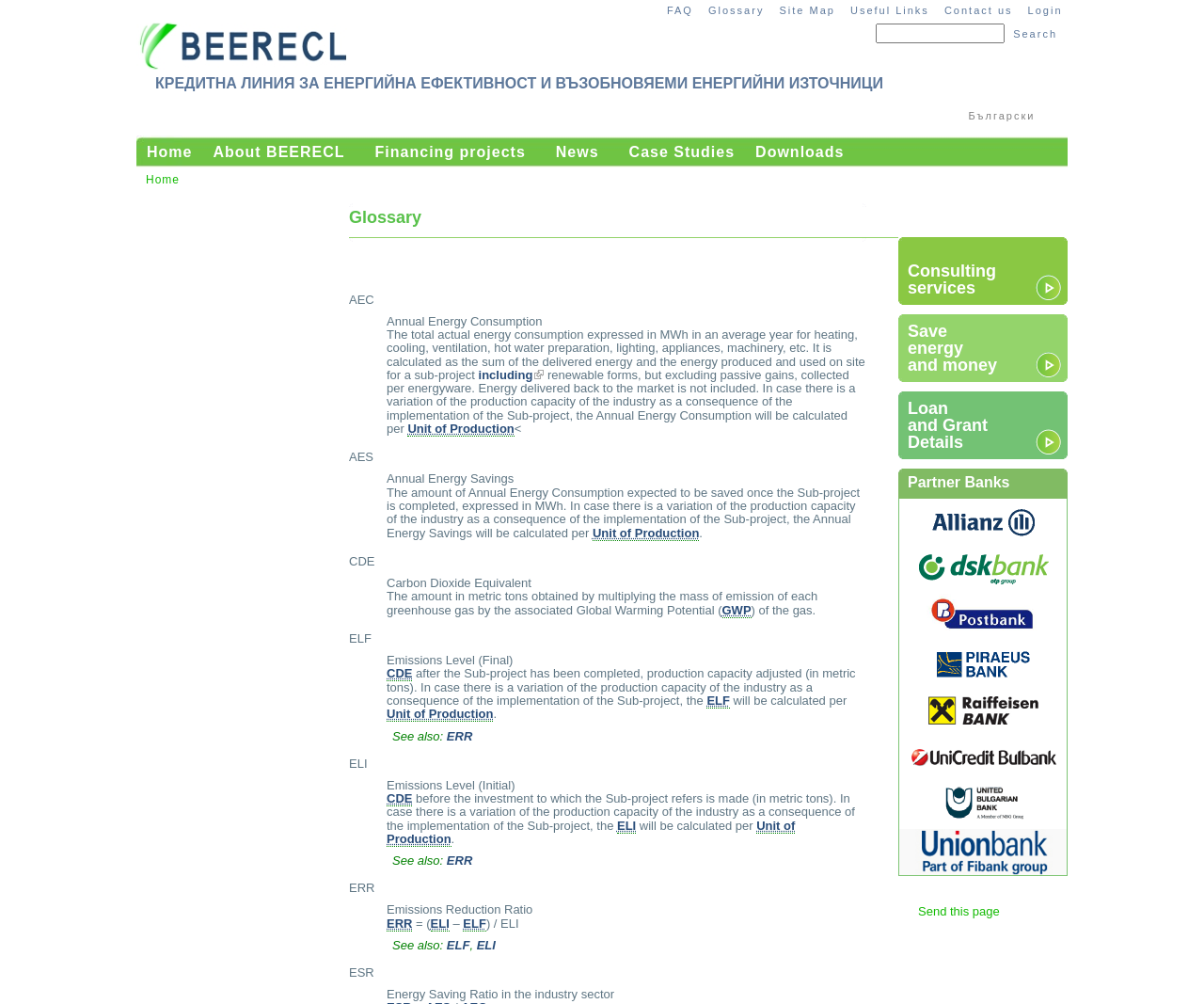What is the purpose of the ERR calculation?
Look at the image and respond with a one-word or short phrase answer.

Emissions Reduction Ratio